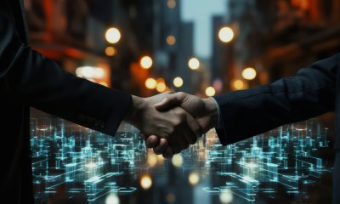Please reply to the following question with a single word or a short phrase:
What is the significance of the handshake?

Commitment to mutual benefit